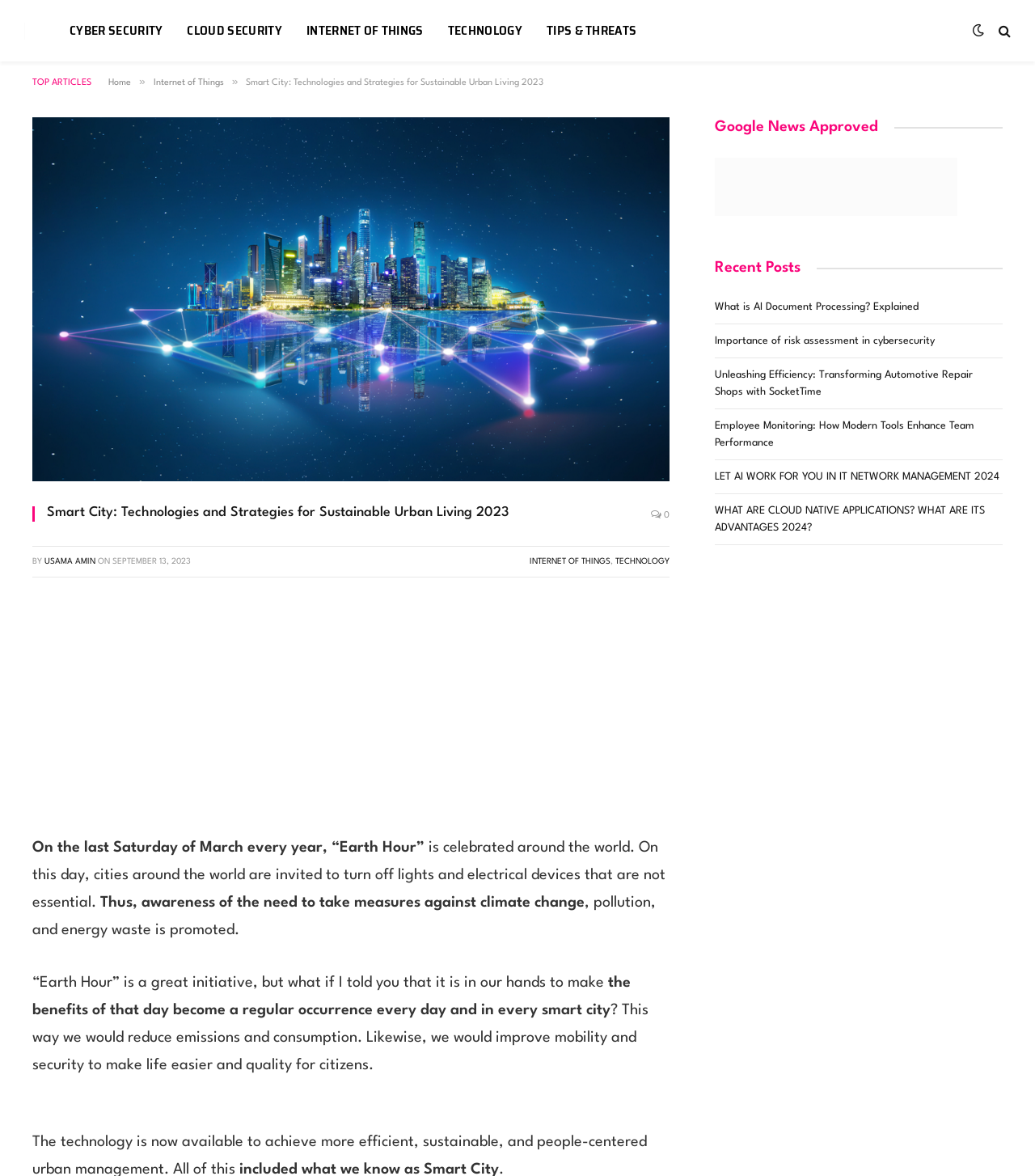What is the author of the article?
Please provide a detailed and comprehensive answer to the question.

The author of the article is mentioned in the text 'BY USAMA AMIN' which is located below the heading 'Smart City: Technologies and Strategies for Sustainable Urban Living 2023'.